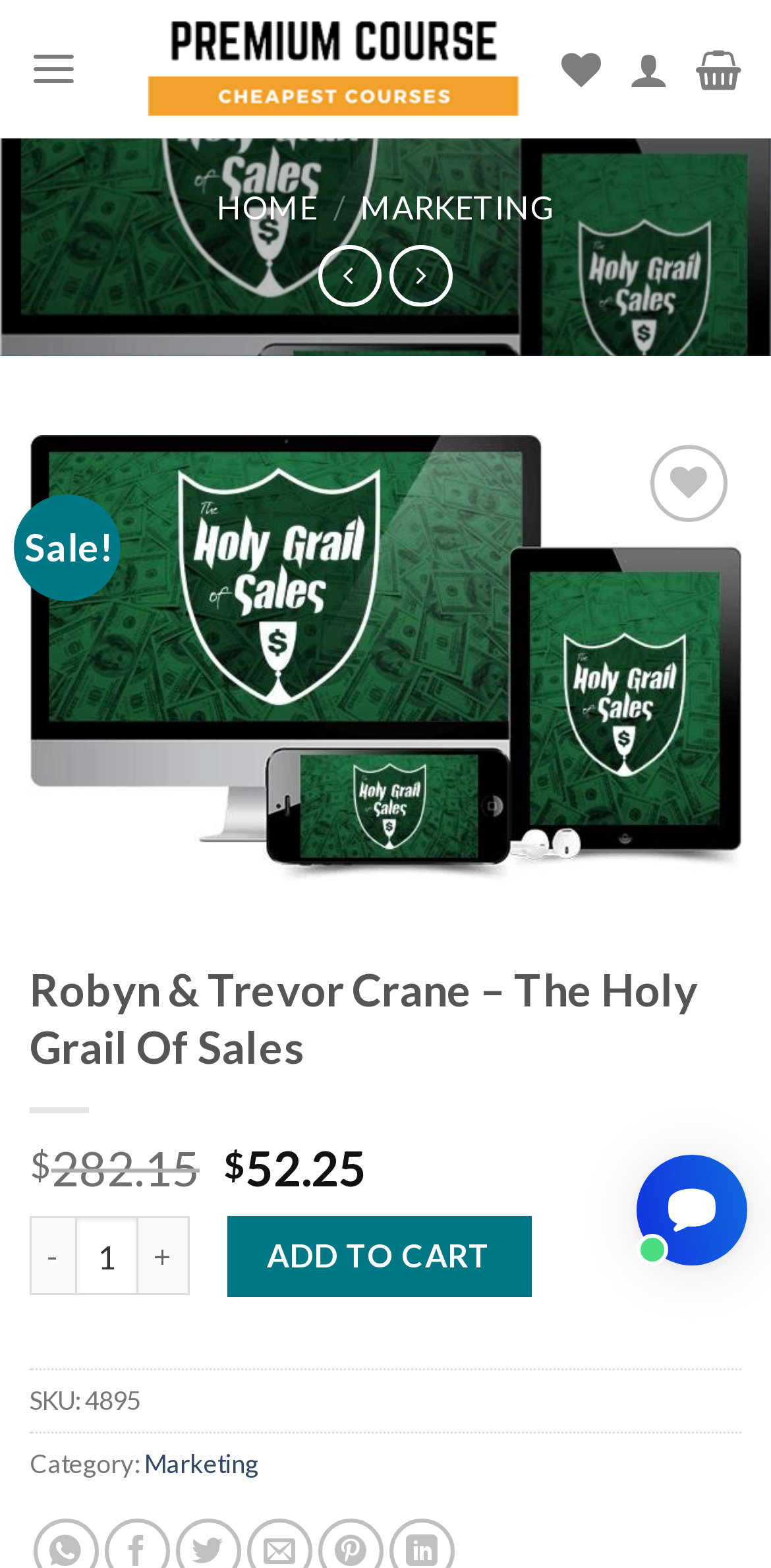Find the bounding box coordinates of the clickable area required to complete the following action: "Click the 'Menu' link".

[0.038, 0.013, 0.101, 0.075]